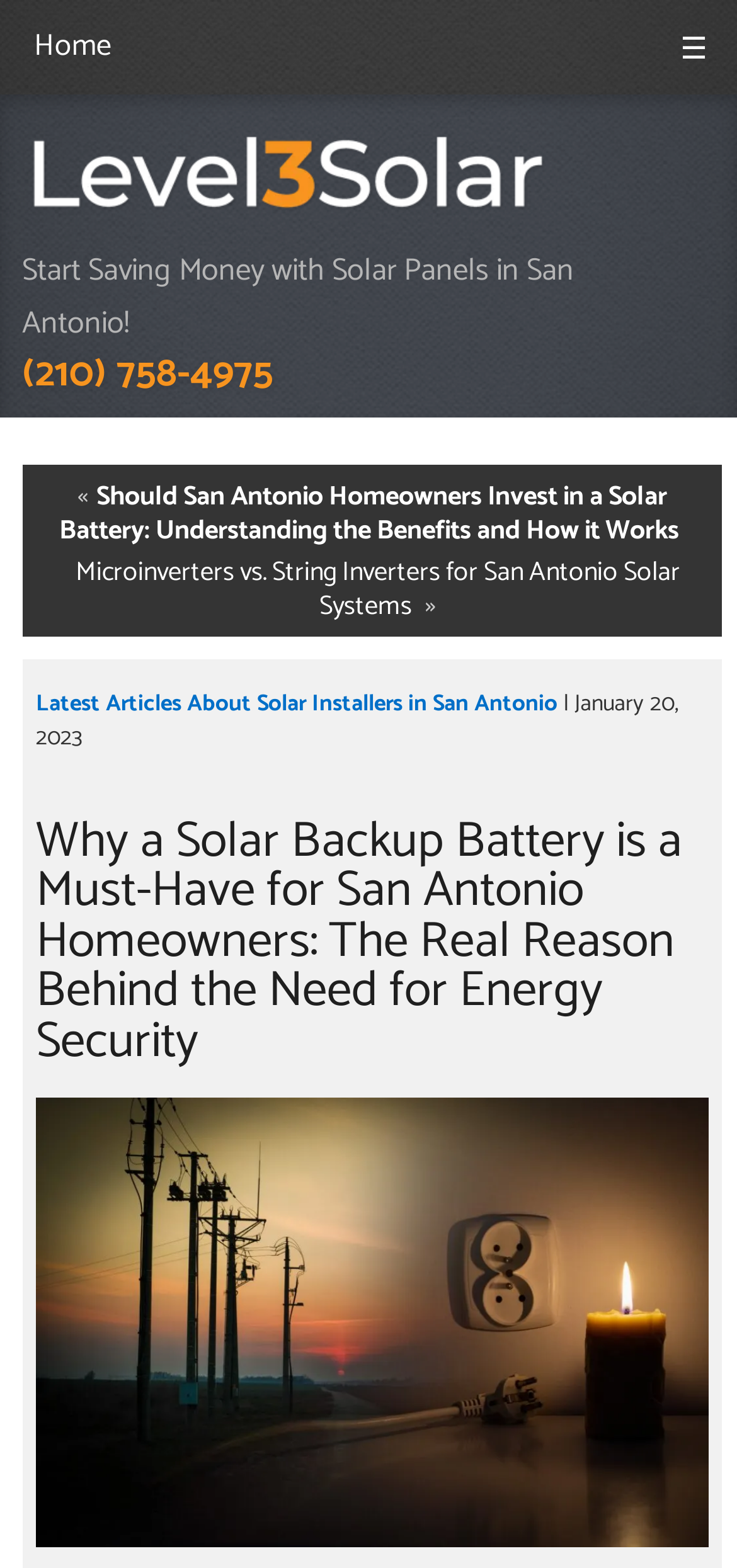Using the information from the screenshot, answer the following question thoroughly:
What is the phone number to contact for solar panels?

I found the phone number by looking at the top section of the webpage, where it says 'Start Saving Money with Solar Panels in San Antonio!' and below it, there is a static text element displaying the phone number.